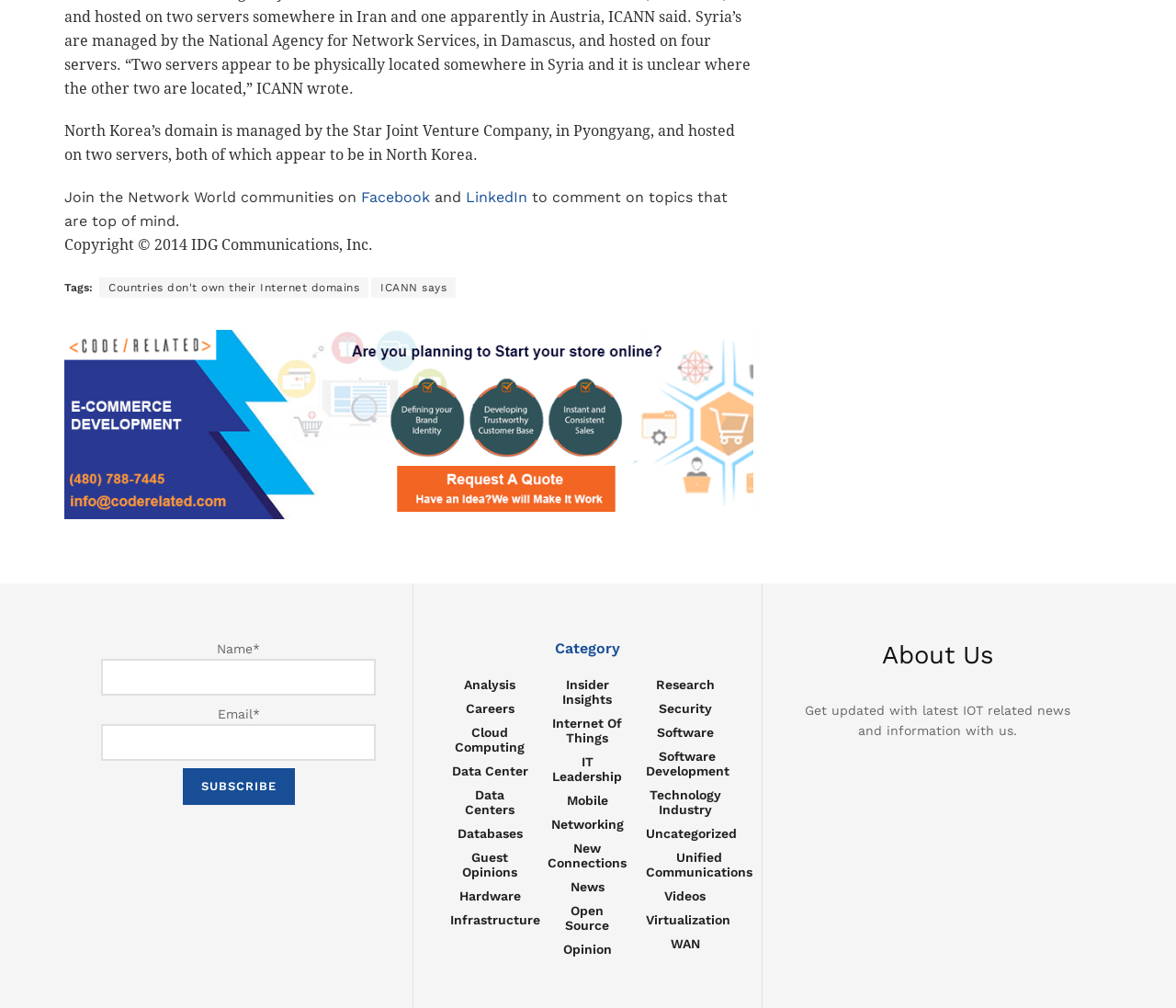Identify the bounding box coordinates of the section to be clicked to complete the task described by the following instruction: "Subscribe to the newsletter". The coordinates should be four float numbers between 0 and 1, formatted as [left, top, right, bottom].

[0.155, 0.763, 0.25, 0.799]